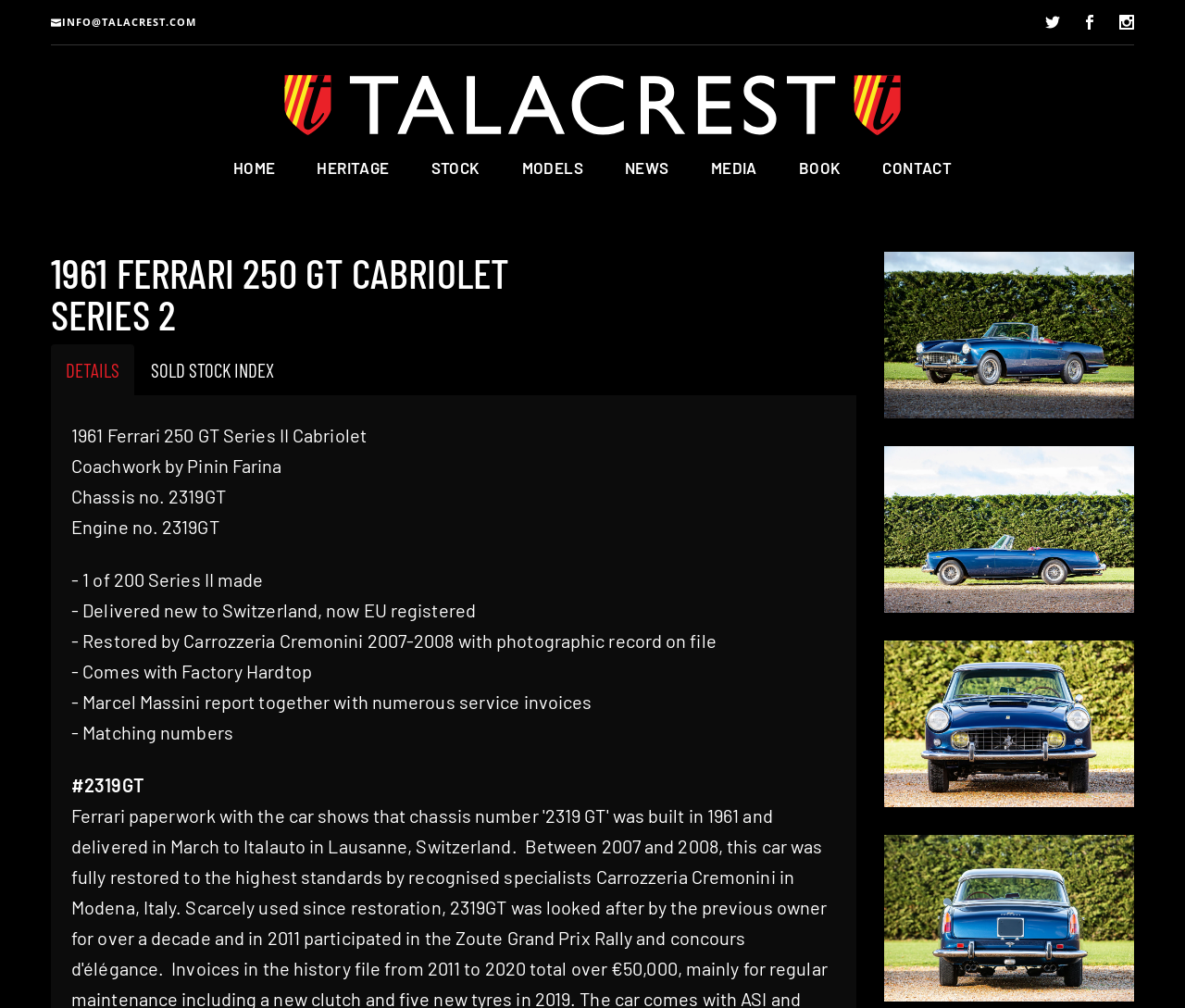Using the description "Instructions for Authors", locate and provide the bounding box of the UI element.

None